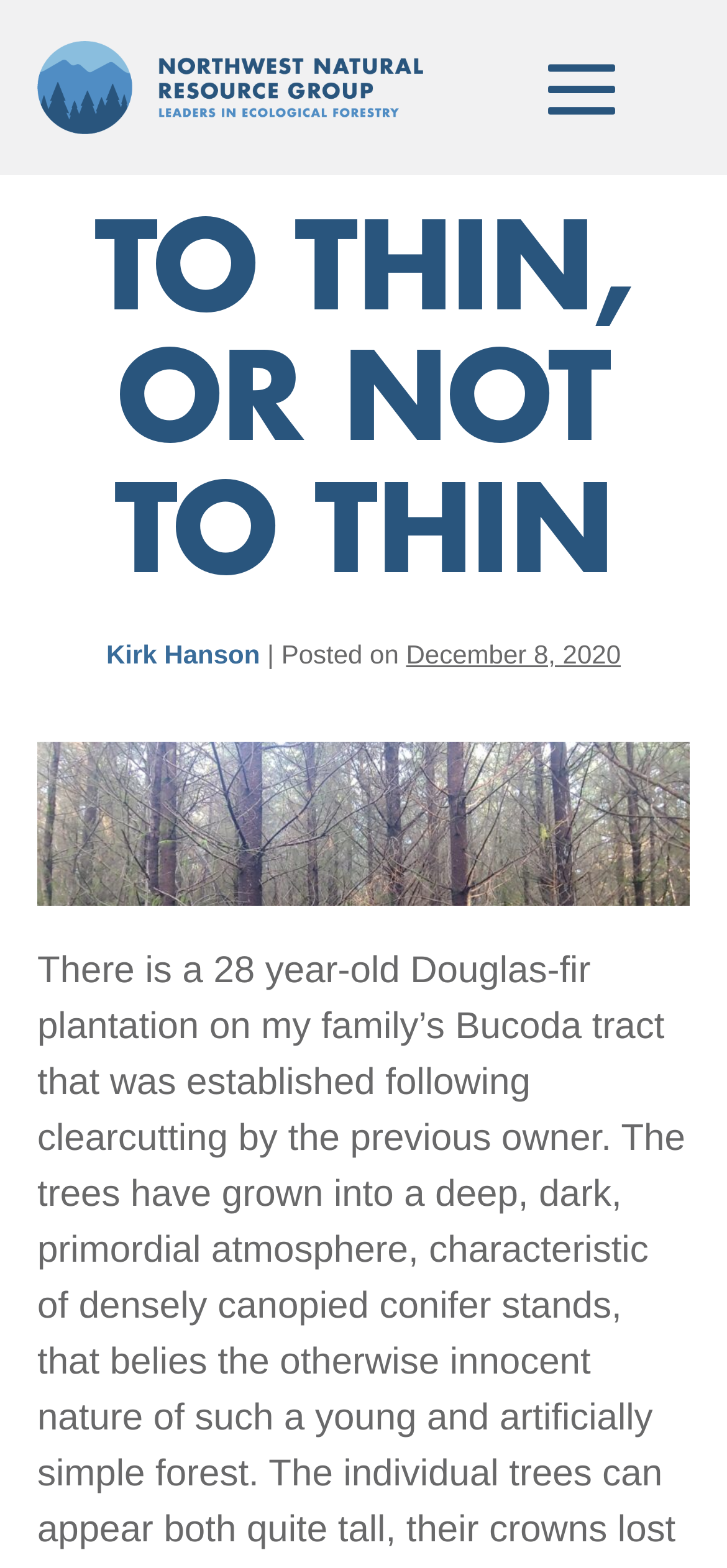Bounding box coordinates are specified in the format (top-left x, top-left y, bottom-right x, bottom-right y). All values are floating point numbers bounded between 0 and 1. Please provide the bounding box coordinate of the region this sentence describes: Menu Toggle

[0.754, 0.024, 0.846, 0.088]